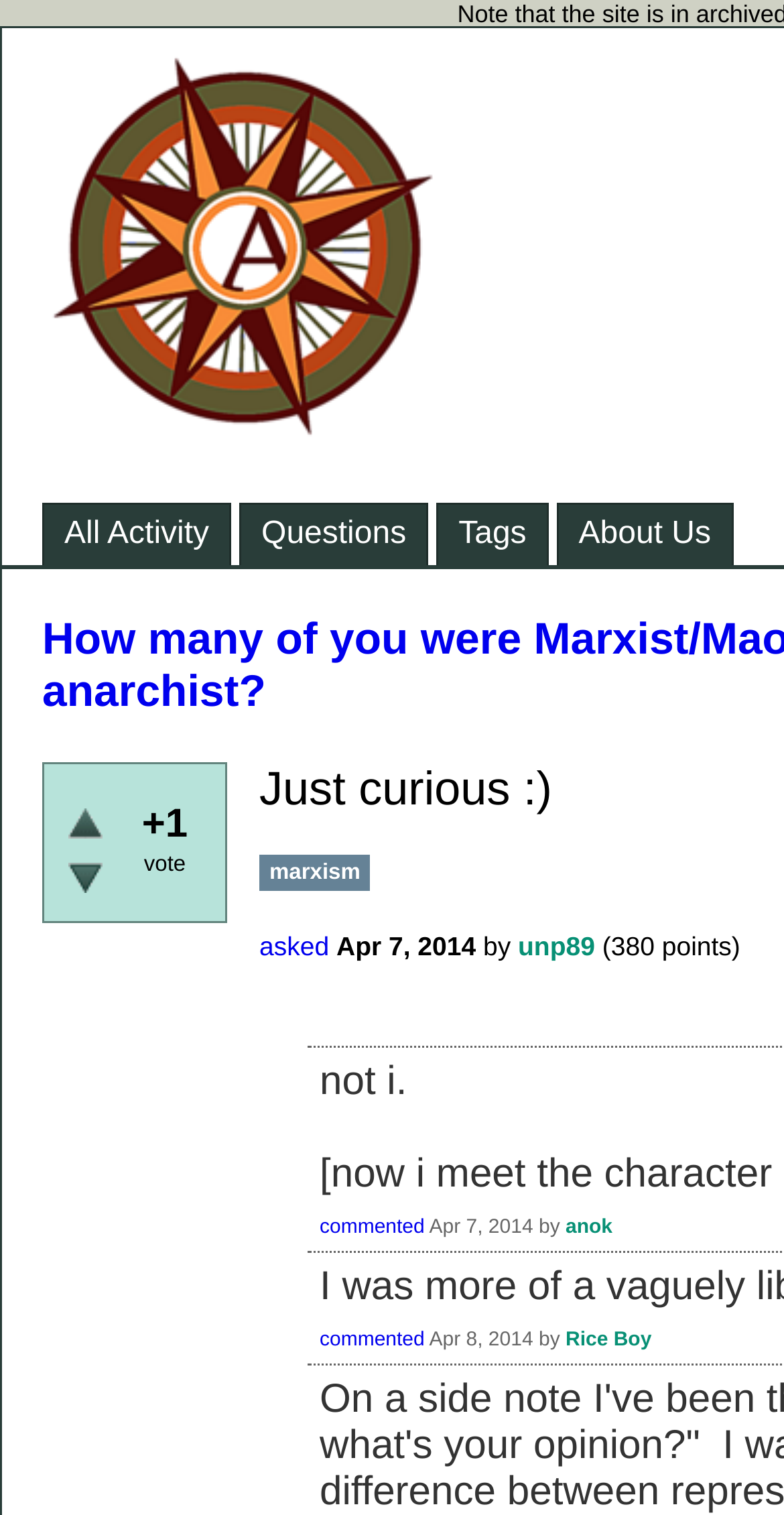Explain the contents of the webpage comprehensively.

This webpage appears to be a question and answer forum, specifically a page from "Anarchy101 Q&A". At the top, there is a logo image and a link to "Anarchy101 Q&A" on the left, followed by a series of links to "All Activity", "Questions", "Tags", and "About Us" on the right.

Below these links, there is a question titled "How many of you were Marxist/Maoist/ etc before you became anarchist?" with a caption "Just curious :)". The question has a voting system, with "+" and "-" buttons and a "vote" label, as well as a "+1" counter.

To the right of the question, there are tags, including "marxism", and information about the question, such as the date it was asked, "Apr 7, 2014", and the user who asked it, "unp89", with their score, "380 points".

Below the question, there are comments from users, including "not i." and comments from "anok" and "Rice Boy", each with their own timestamp and user information. The comments are stacked vertically, with the most recent comment at the bottom.